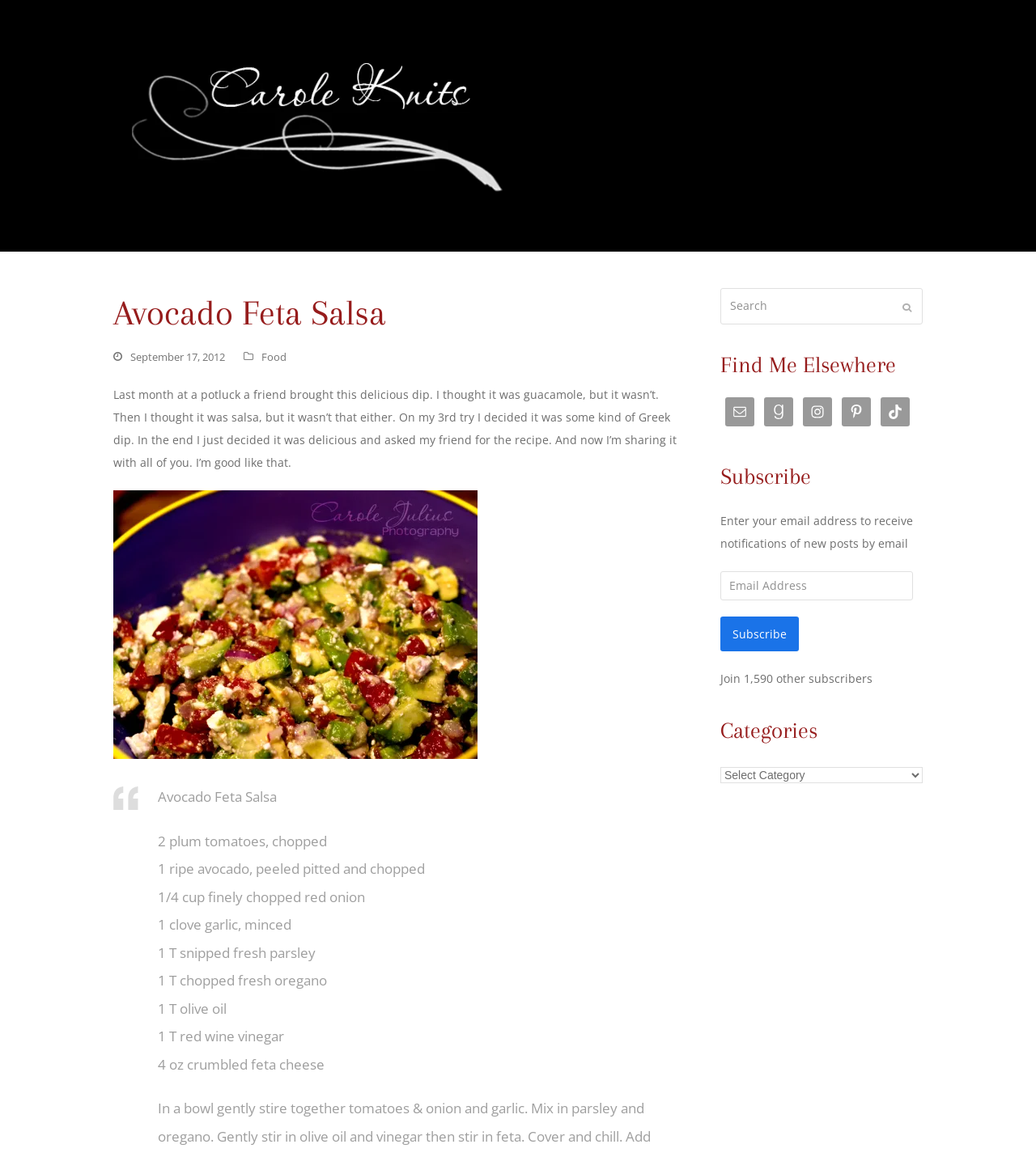Find the bounding box coordinates corresponding to the UI element with the description: "Instagram". The coordinates should be formatted as [left, top, right, bottom], with values as floats between 0 and 1.

[0.775, 0.344, 0.803, 0.369]